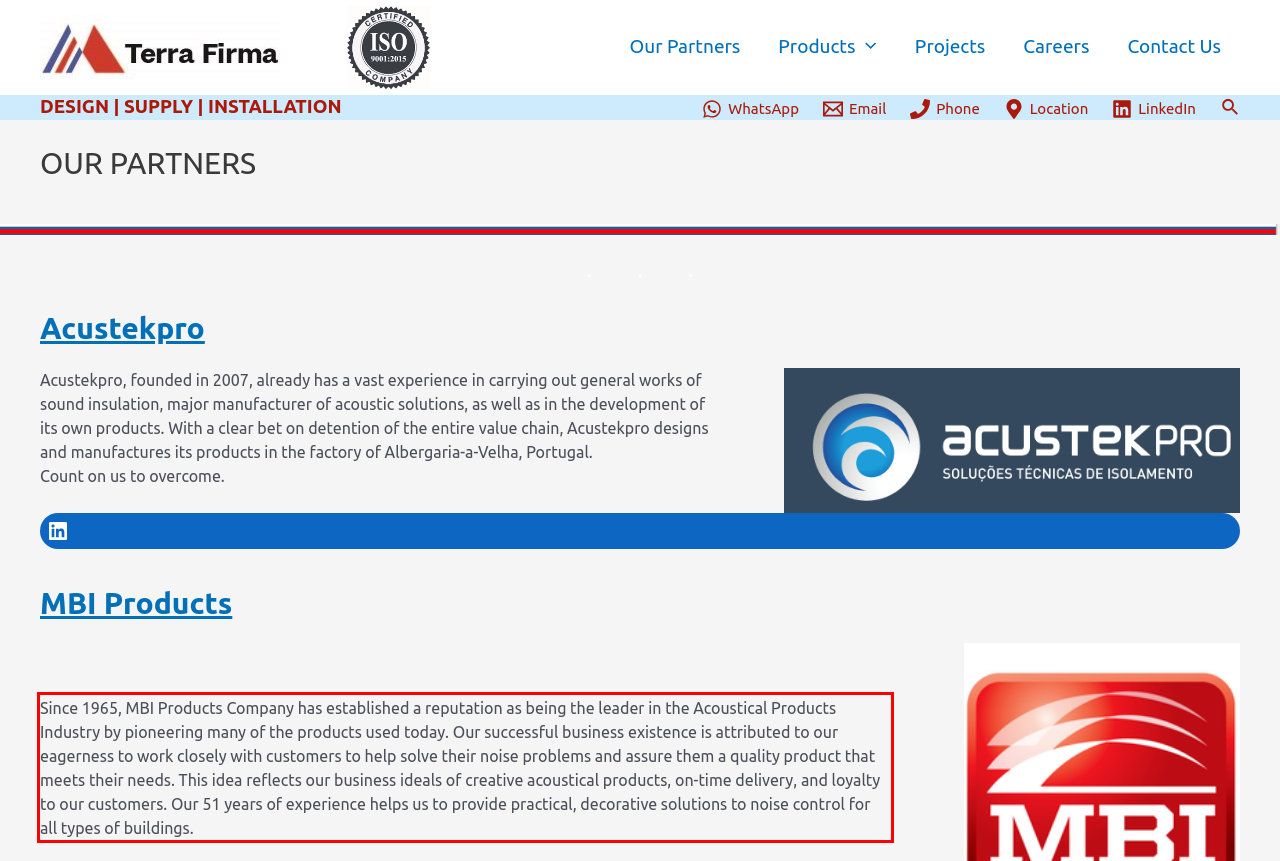Please perform OCR on the UI element surrounded by the red bounding box in the given webpage screenshot and extract its text content.

Since 1965, MBI Products Company has established a reputation as being the leader in the Acoustical Products Industry by pioneering many of the products used today. Our successful business existence is attributed to our eagerness to work closely with customers to help solve their noise problems and assure them a quality product that meets their needs. This idea reflects our business ideals of creative acoustical products, on-time delivery, and loyalty to our customers. Our 51 years of experience helps us to provide practical, decorative solutions to noise control for all types of buildings.